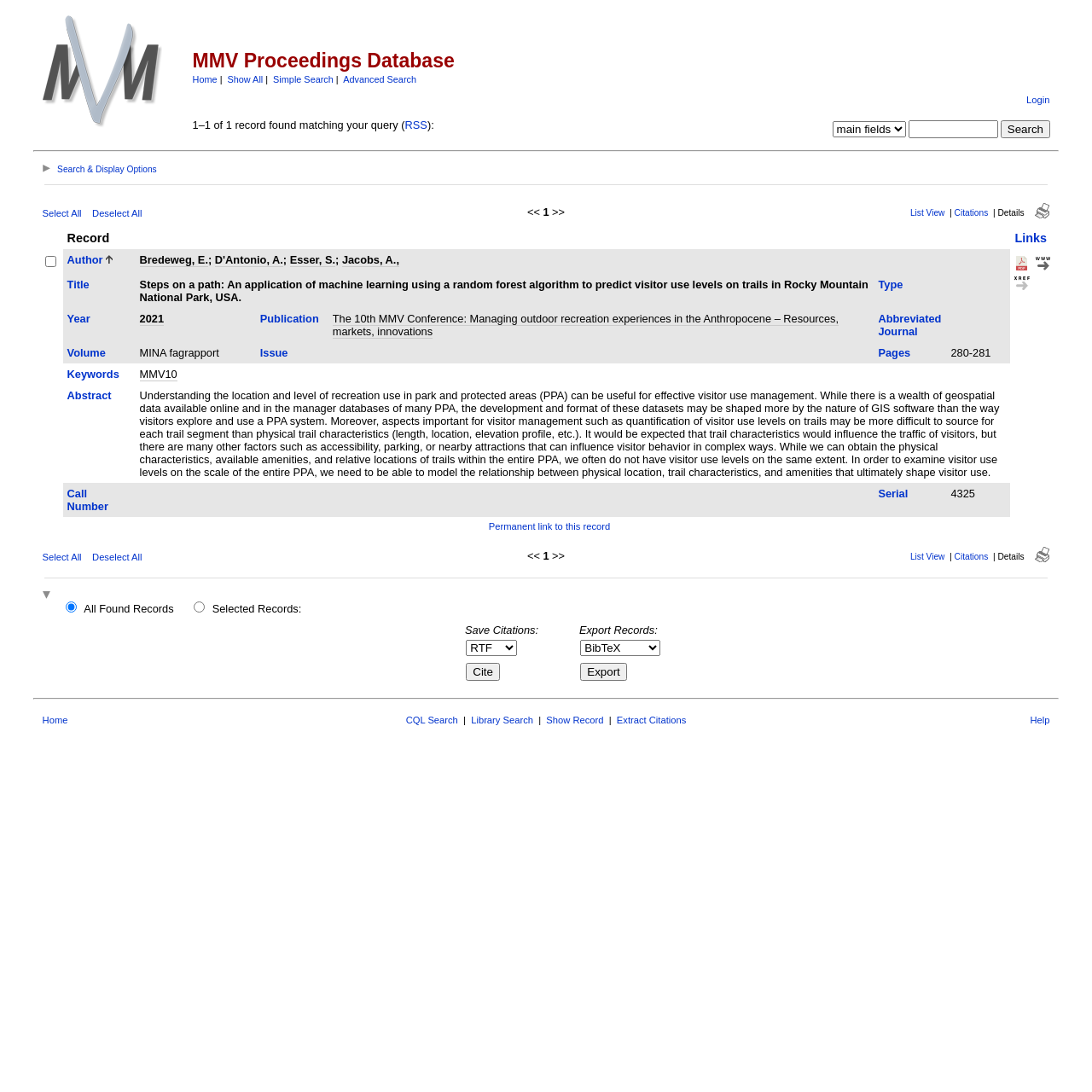Please provide a comprehensive answer to the question based on the screenshot: How many records are found matching the query?

The number of records found matching the query is displayed below the navigation bar, where it says '1–1 of 1 record found matching your query'.